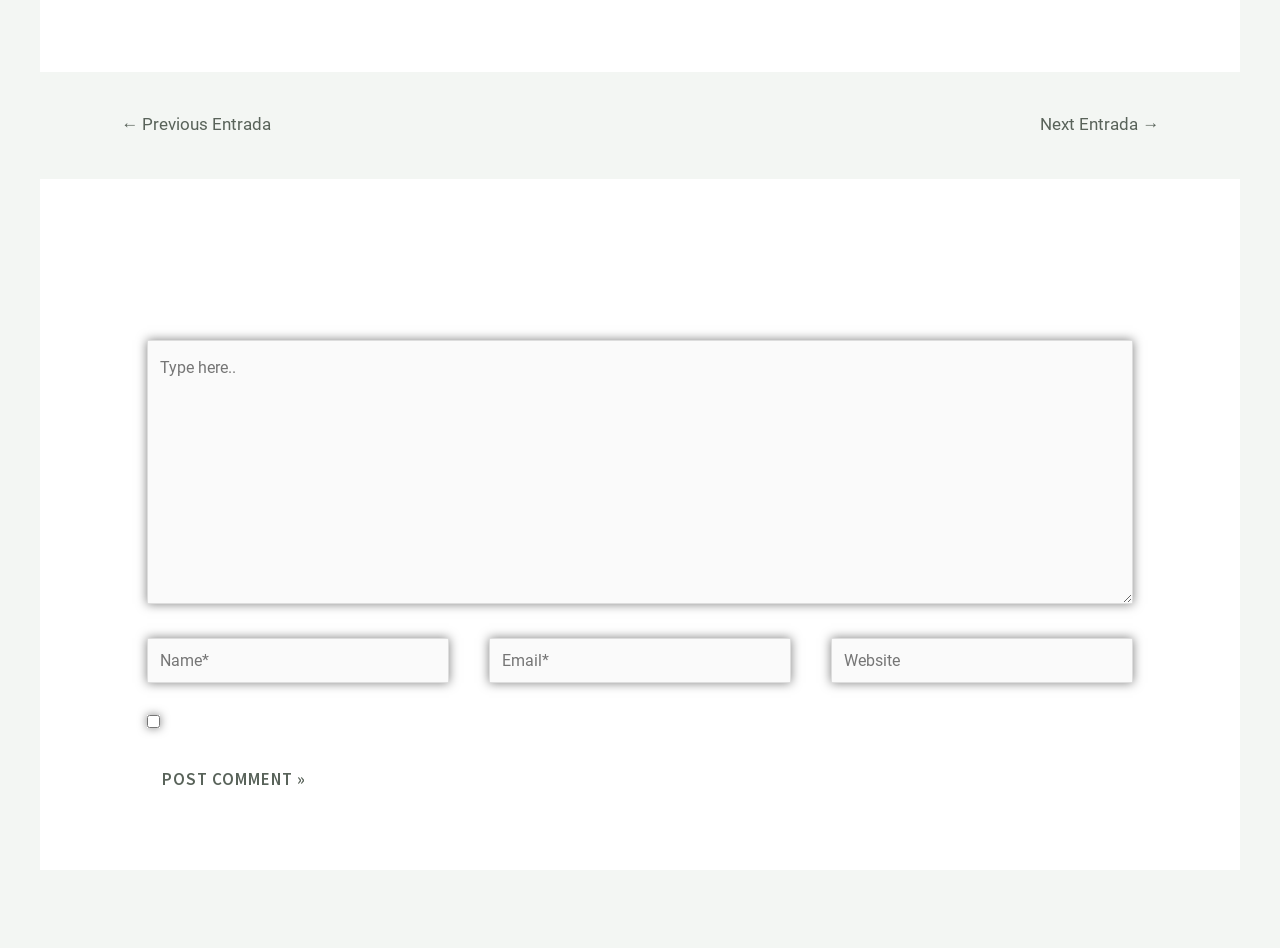What is the purpose of the navigation links?
From the details in the image, answer the question comprehensively.

The navigation links '← Previous Entrada' and 'Next Entrada →' are used to navigate between entries, allowing users to move to the previous or next entry.